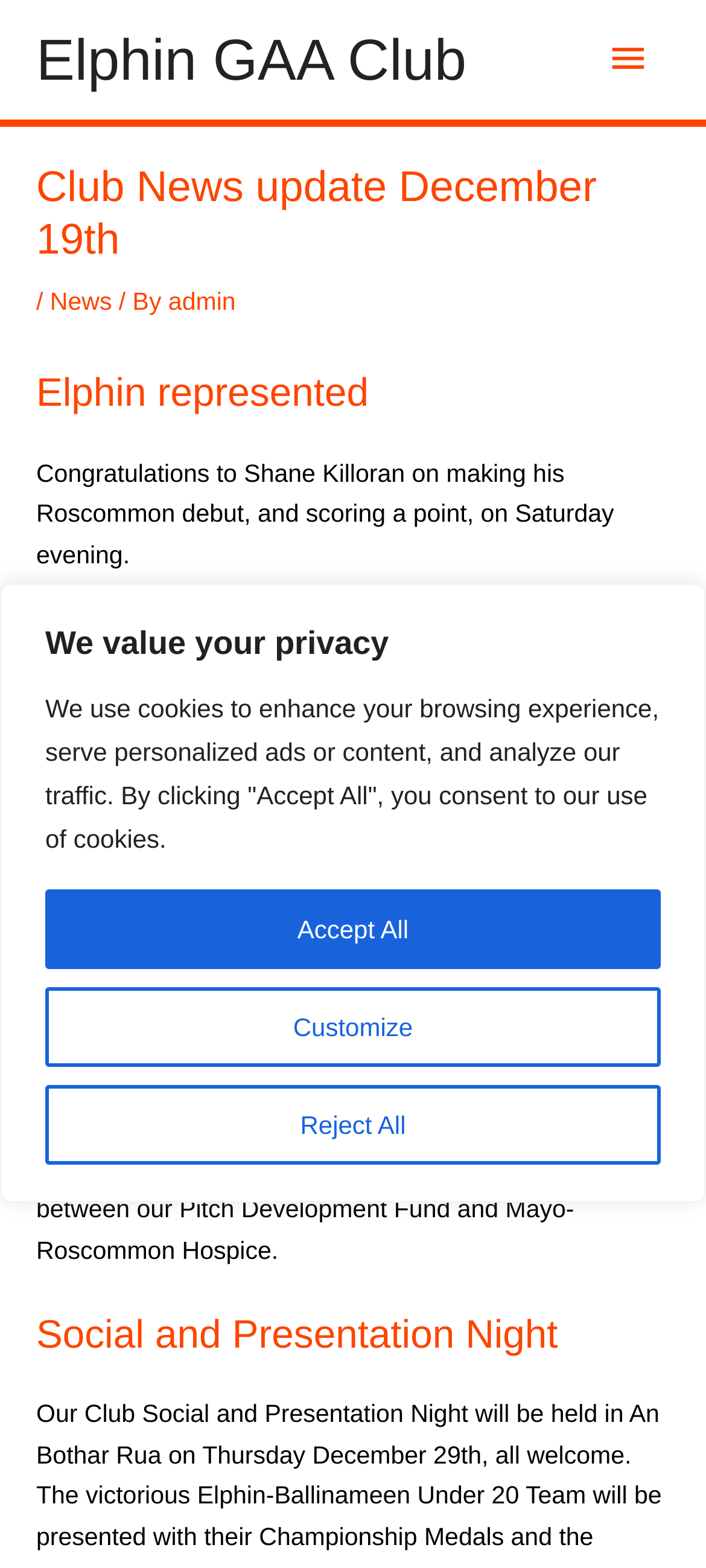What is the purpose of the Michael O’Callaghan Cup game?
Please provide a detailed and comprehensive answer to the question.

The purpose of the Michael O’Callaghan Cup game is fundraising, as mentioned in the text, which says 'Admission is optional and proceeds will be shared between our Pitch Development Fund and Mayo-Roscommon Hospice.'